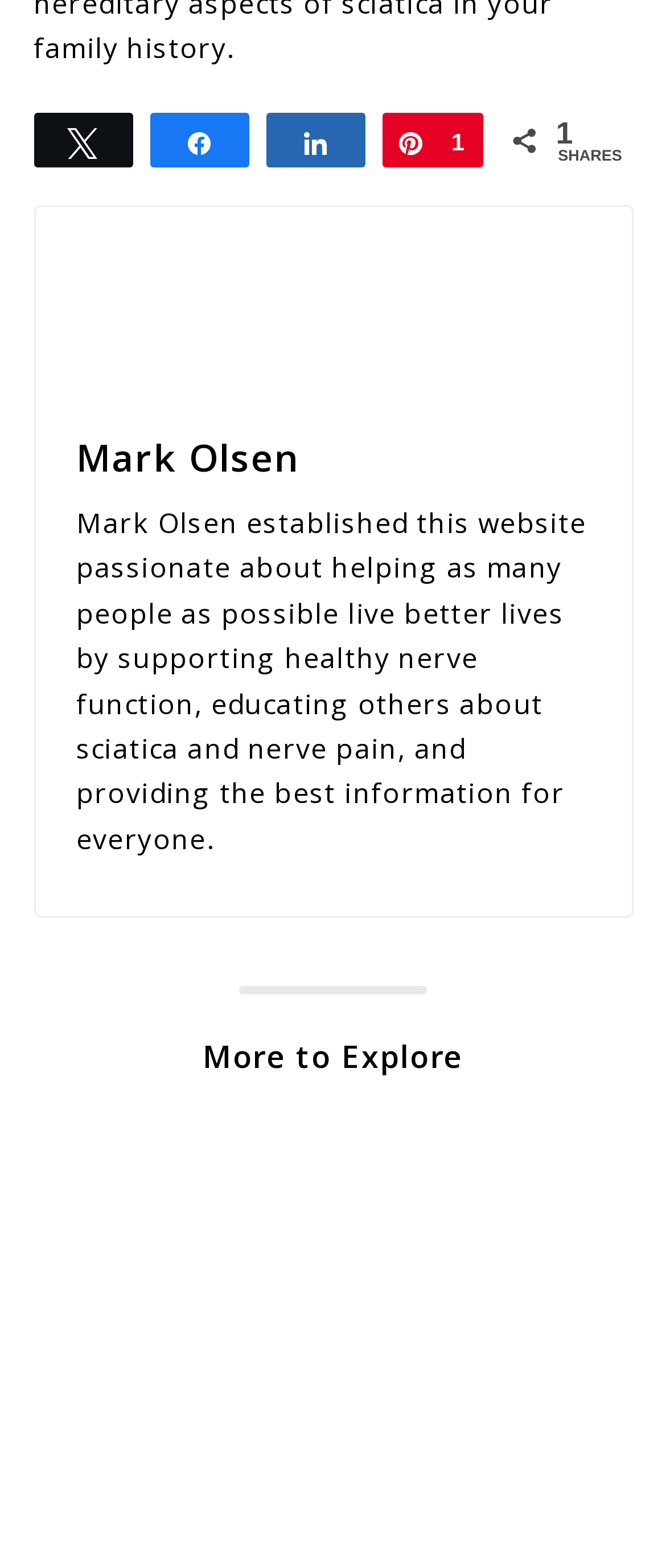By analyzing the image, answer the following question with a detailed response: How many social media sharing options are available?

There are three social media sharing options available, namely 'N Tweet', 'k Share', and 's Share', which are linked at the top of the webpage.